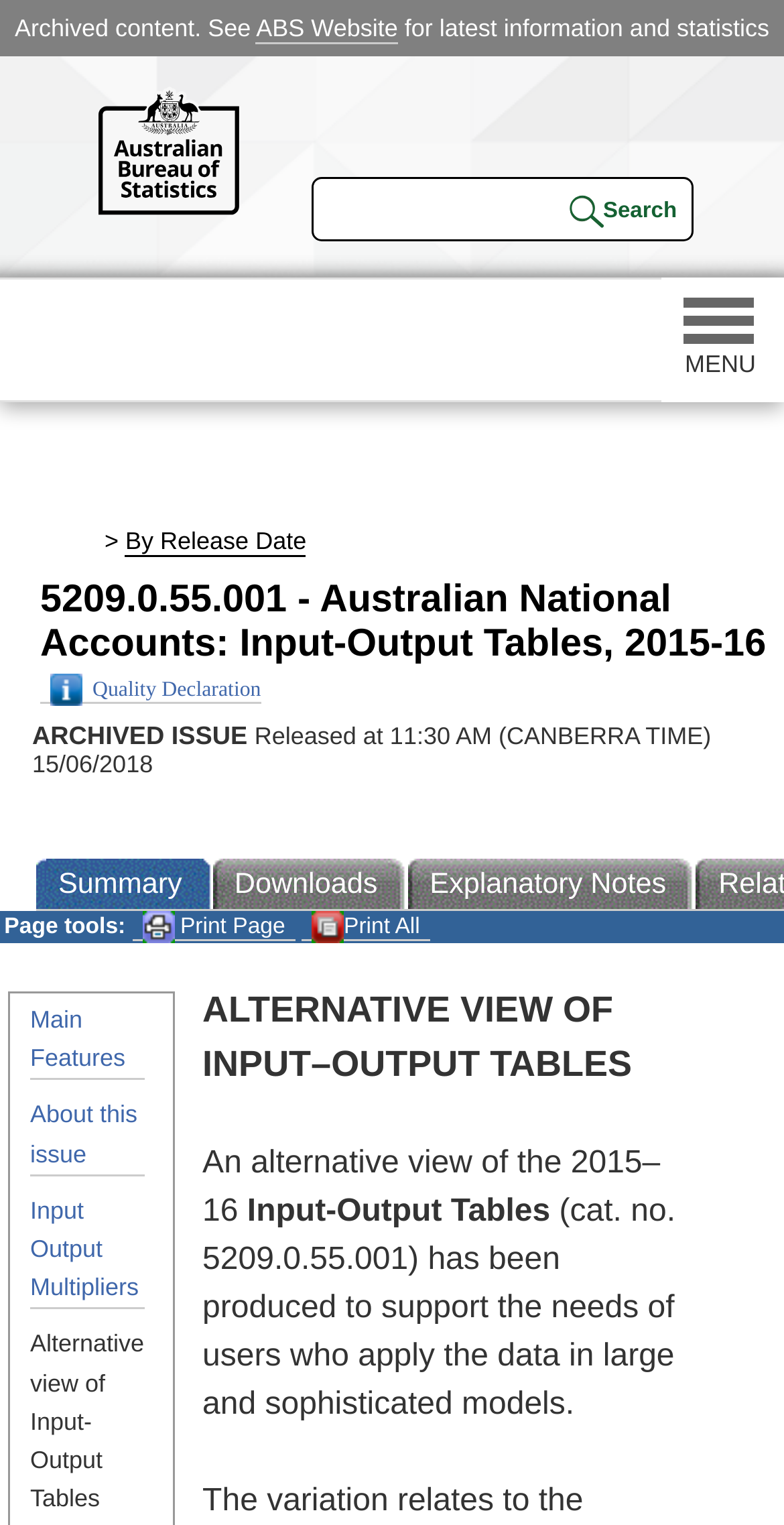Given the element description By Release Date, specify the bounding box coordinates of the corresponding UI element in the format (top-left x, top-left y, bottom-right x, bottom-right y). All values must be between 0 and 1.

[0.16, 0.345, 0.391, 0.365]